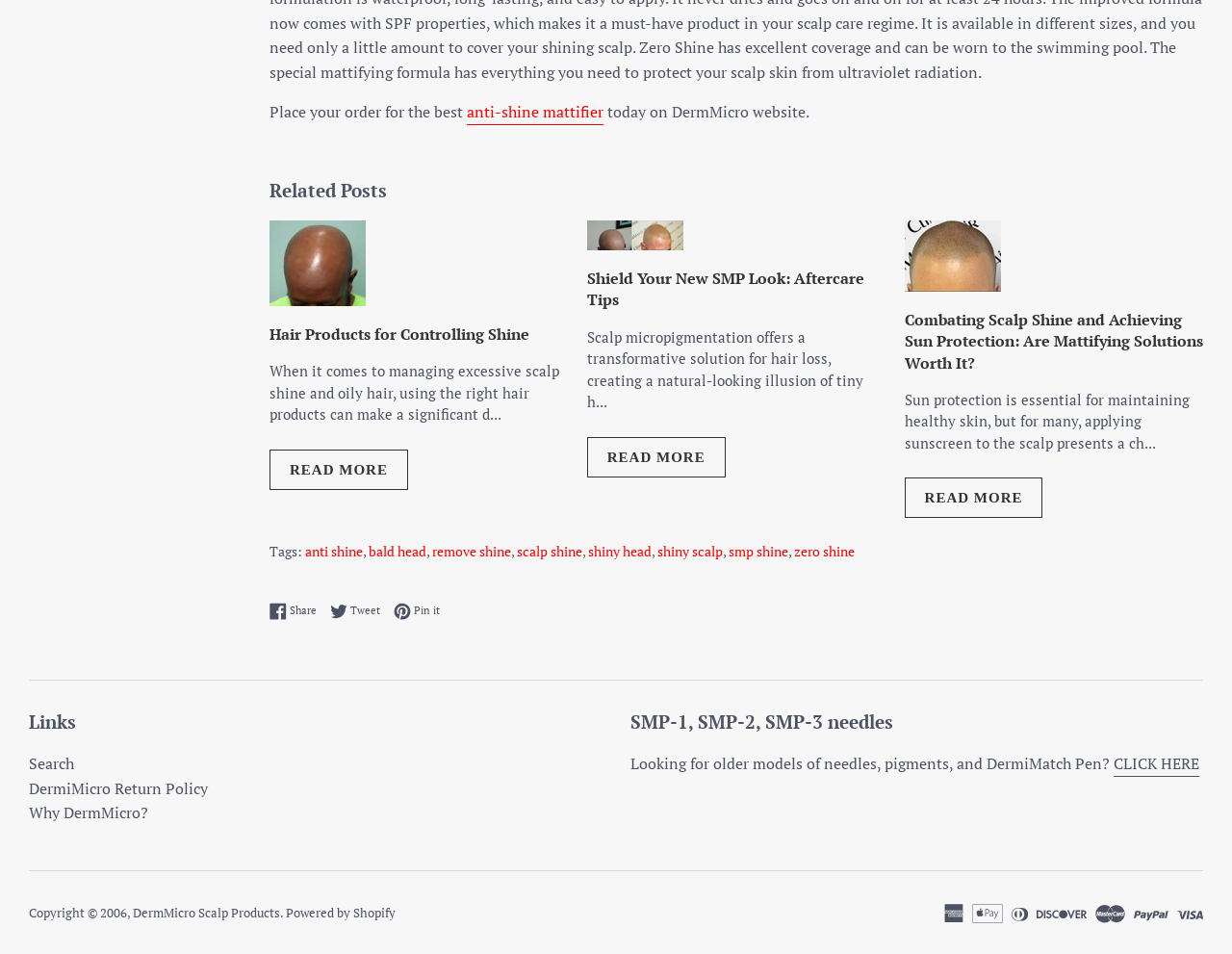Identify the bounding box coordinates of the region I need to click to complete this instruction: "Click the Tran Law Corporation Logo".

None